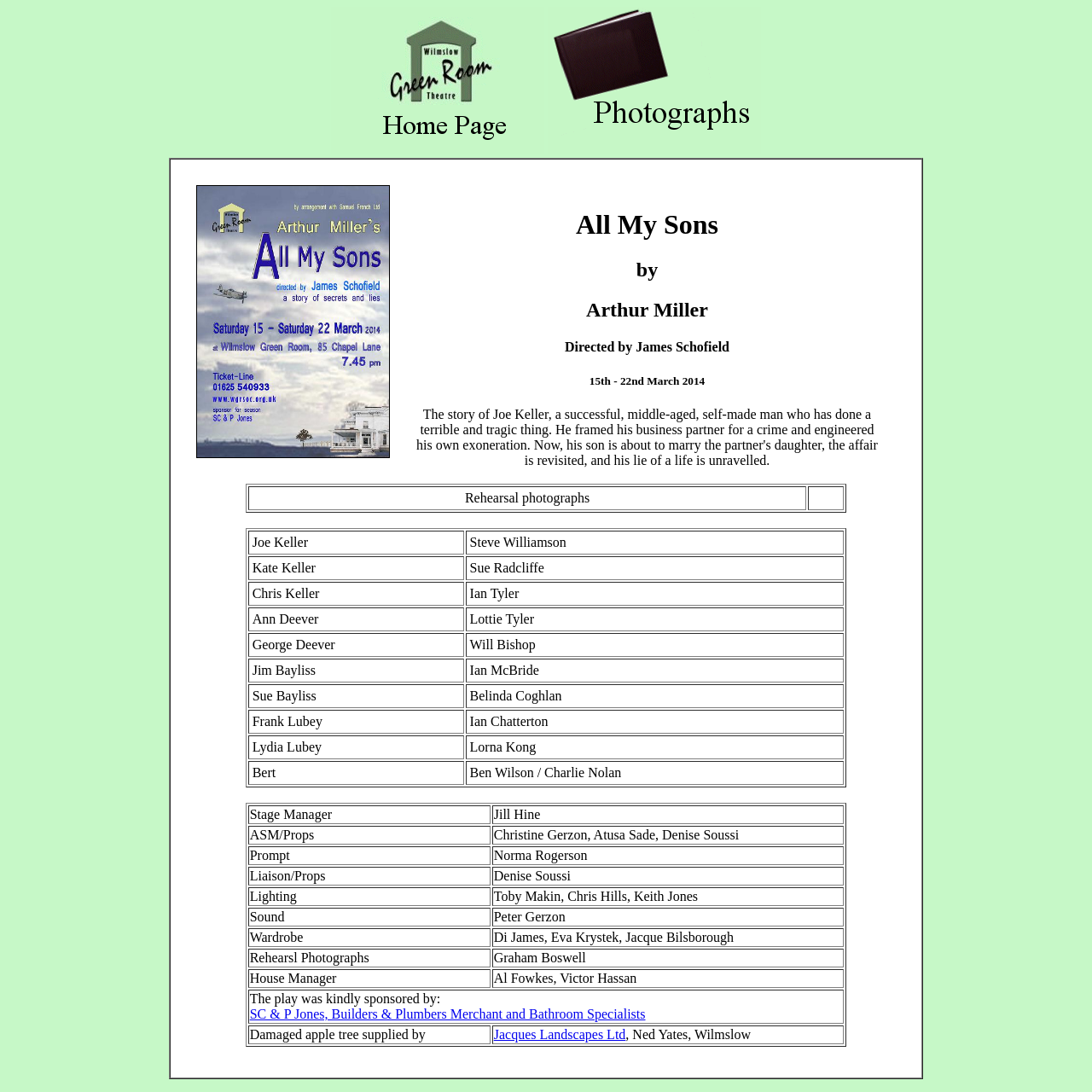Identify and provide the title of the webpage.

All My Sons